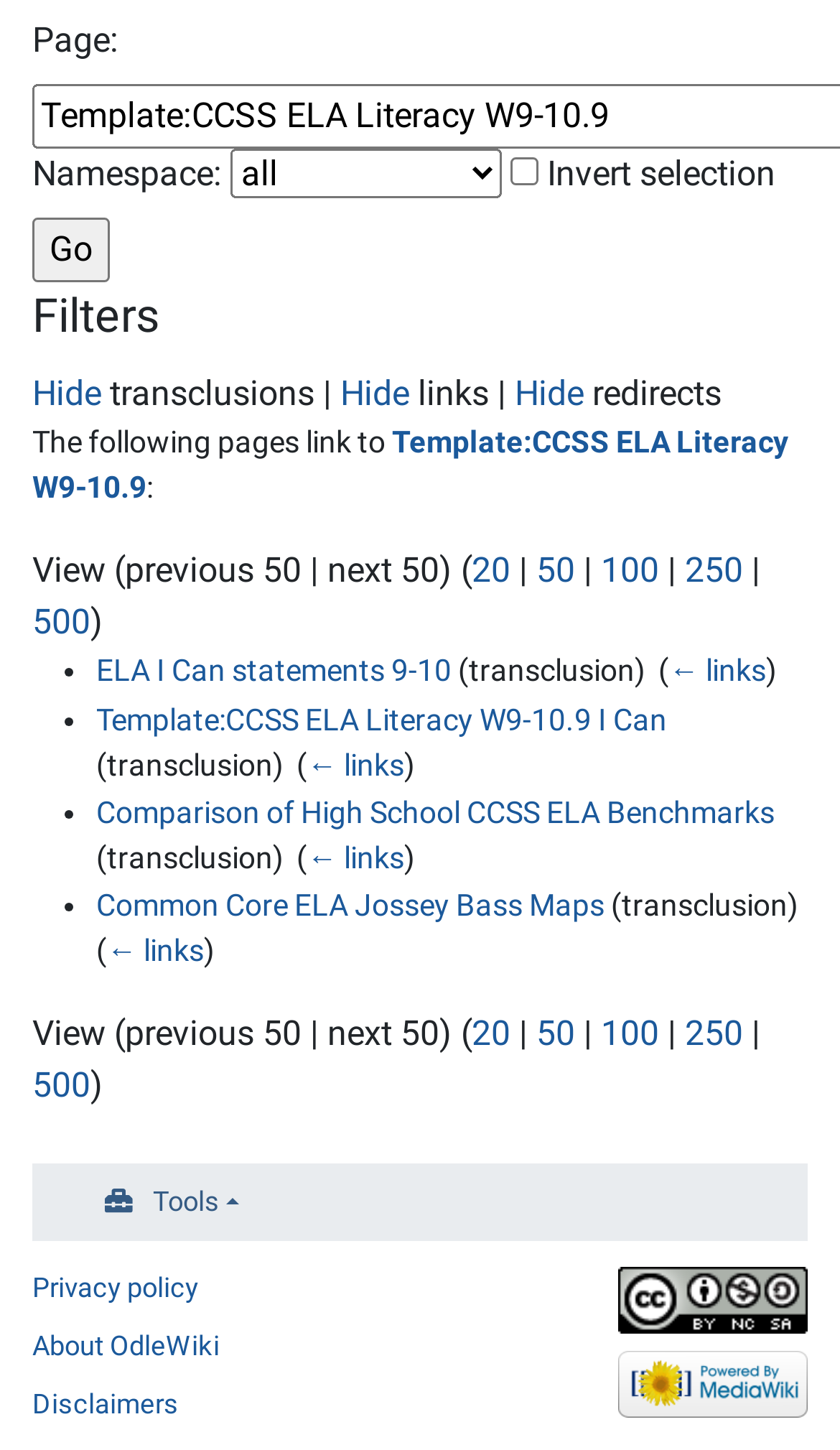What is the name of the wiki software used by this website?
Answer the question with a single word or phrase by looking at the picture.

MediaWiki